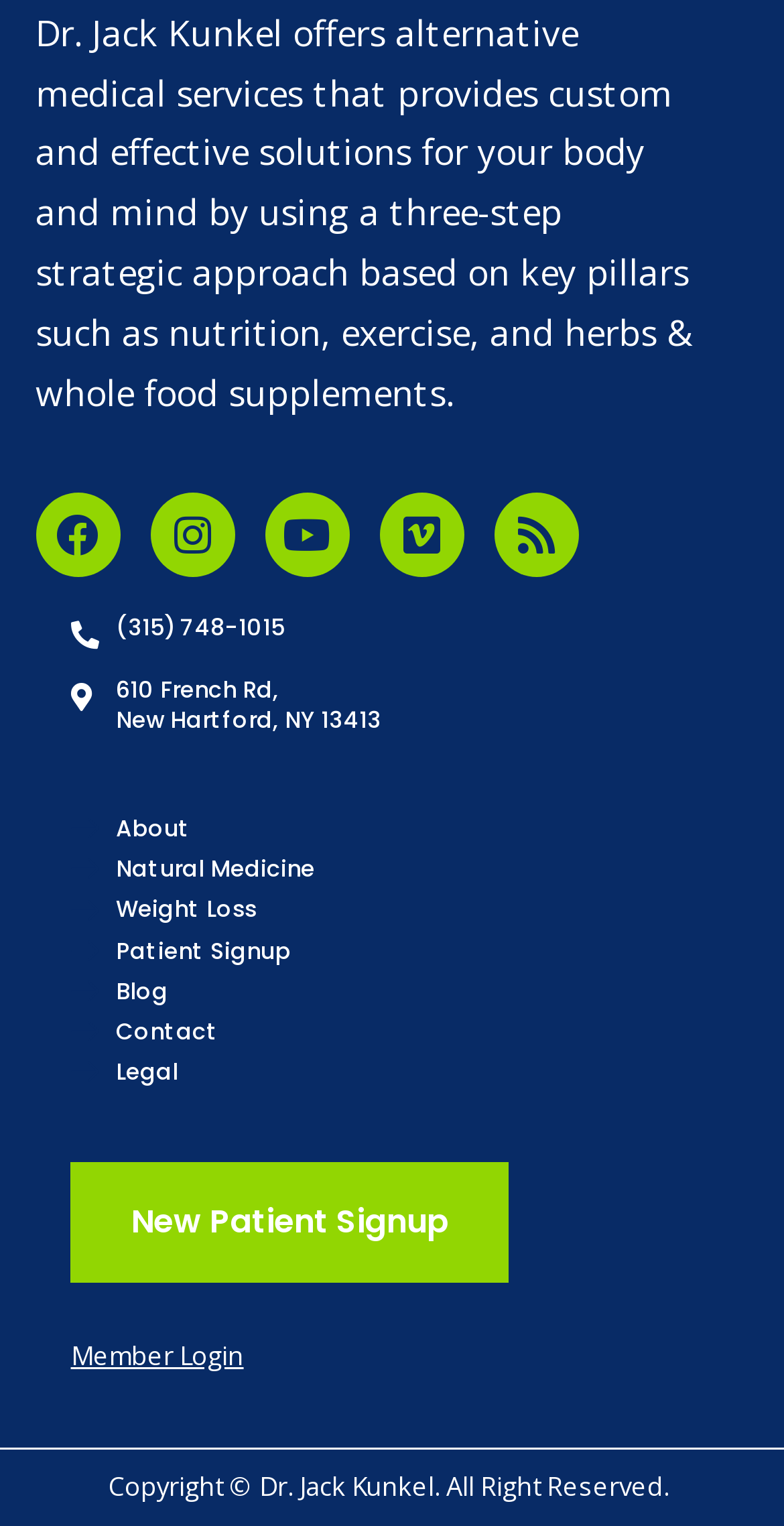What is the address of Dr. Jack Kunkel's office?
Answer the question with a detailed and thorough explanation.

The address of Dr. Jack Kunkel's office is 610 French Rd, New Hartford, NY 13413, which is displayed as two separate StaticText elements with IDs 390 and 392.